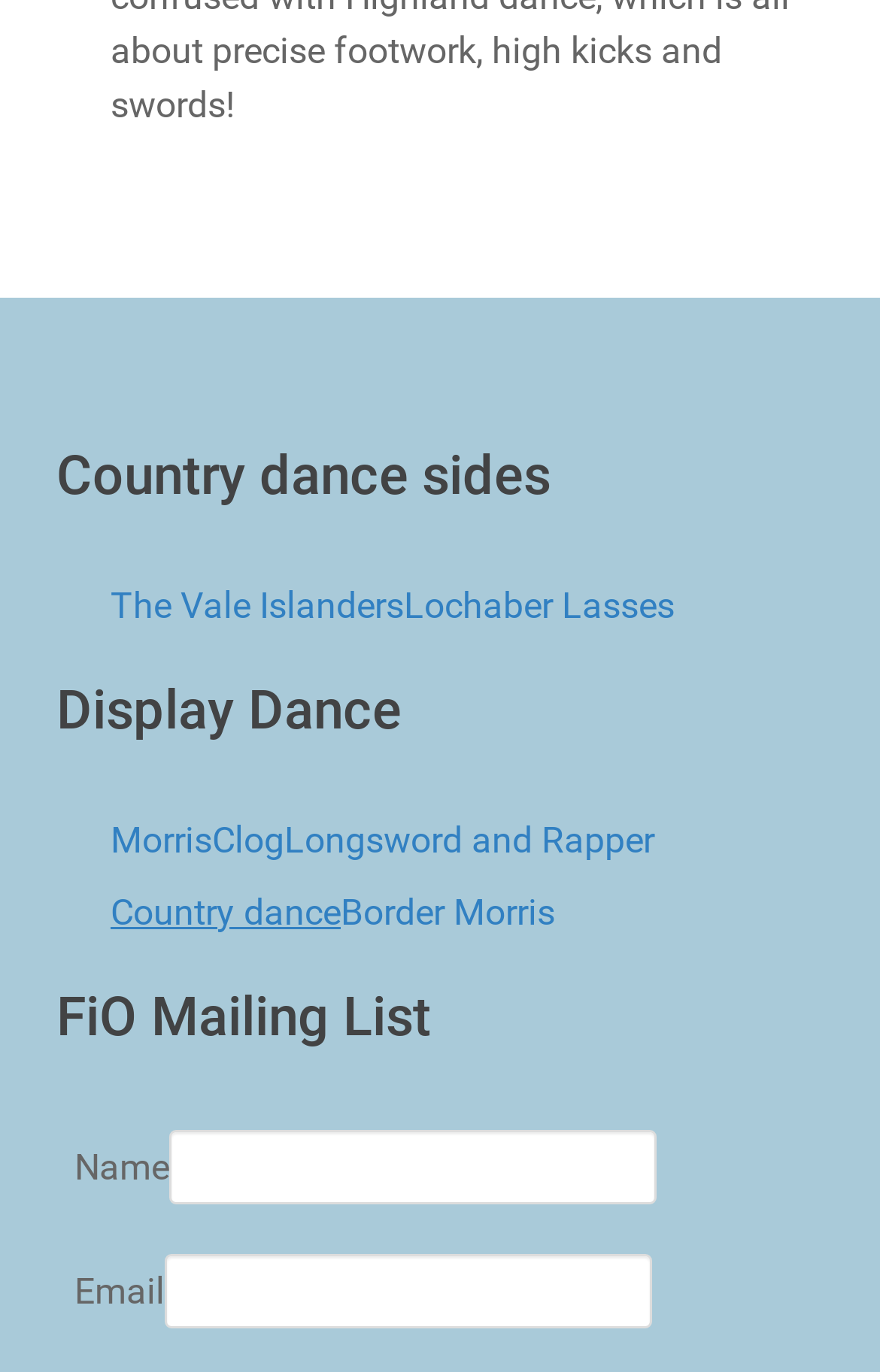Please respond to the question with a concise word or phrase:
What is the last type of dance listed?

Border Morris